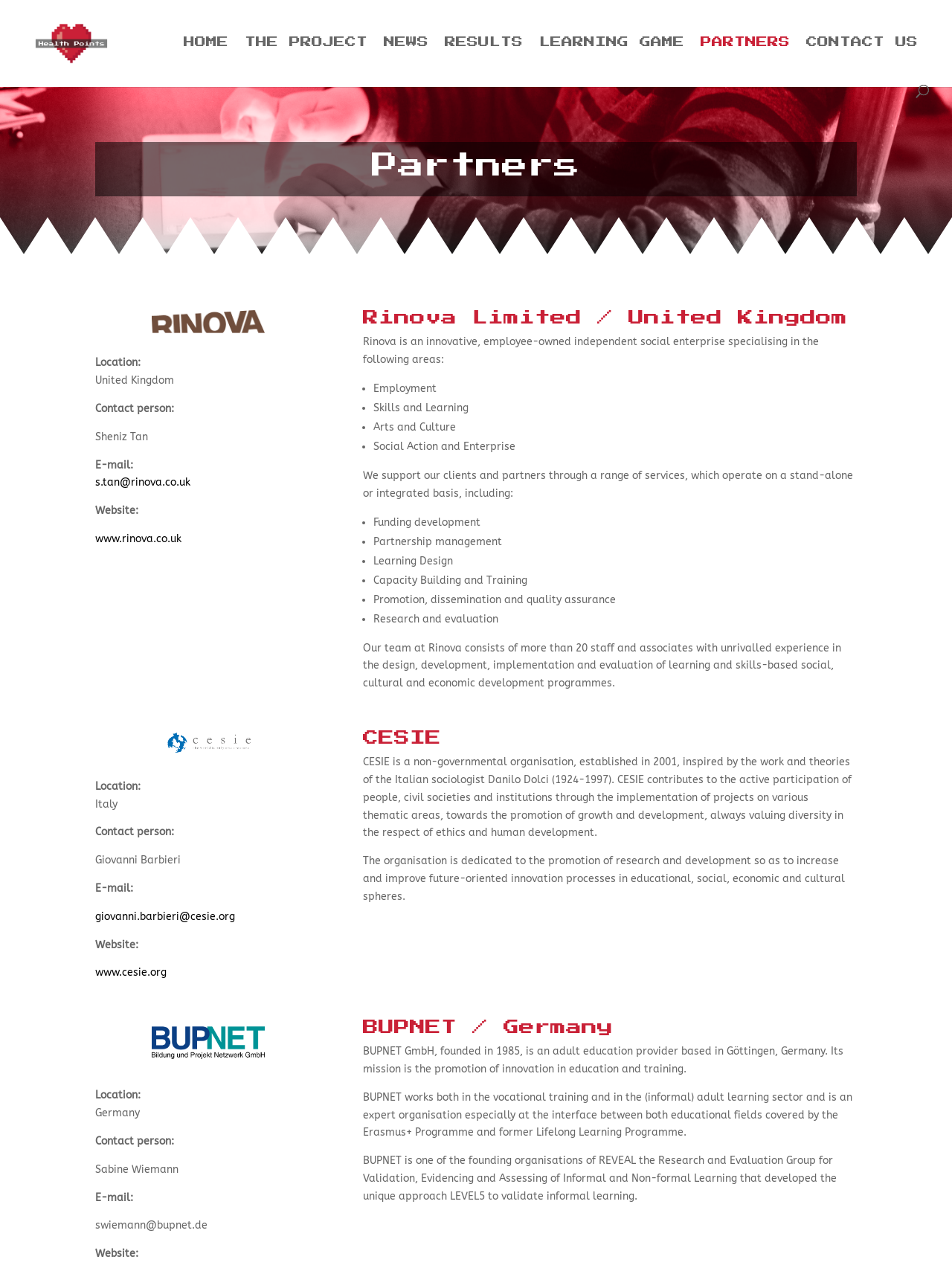Locate the bounding box coordinates of the element you need to click to accomplish the task described by this instruction: "Visit the CESIE website".

[0.1, 0.76, 0.175, 0.77]